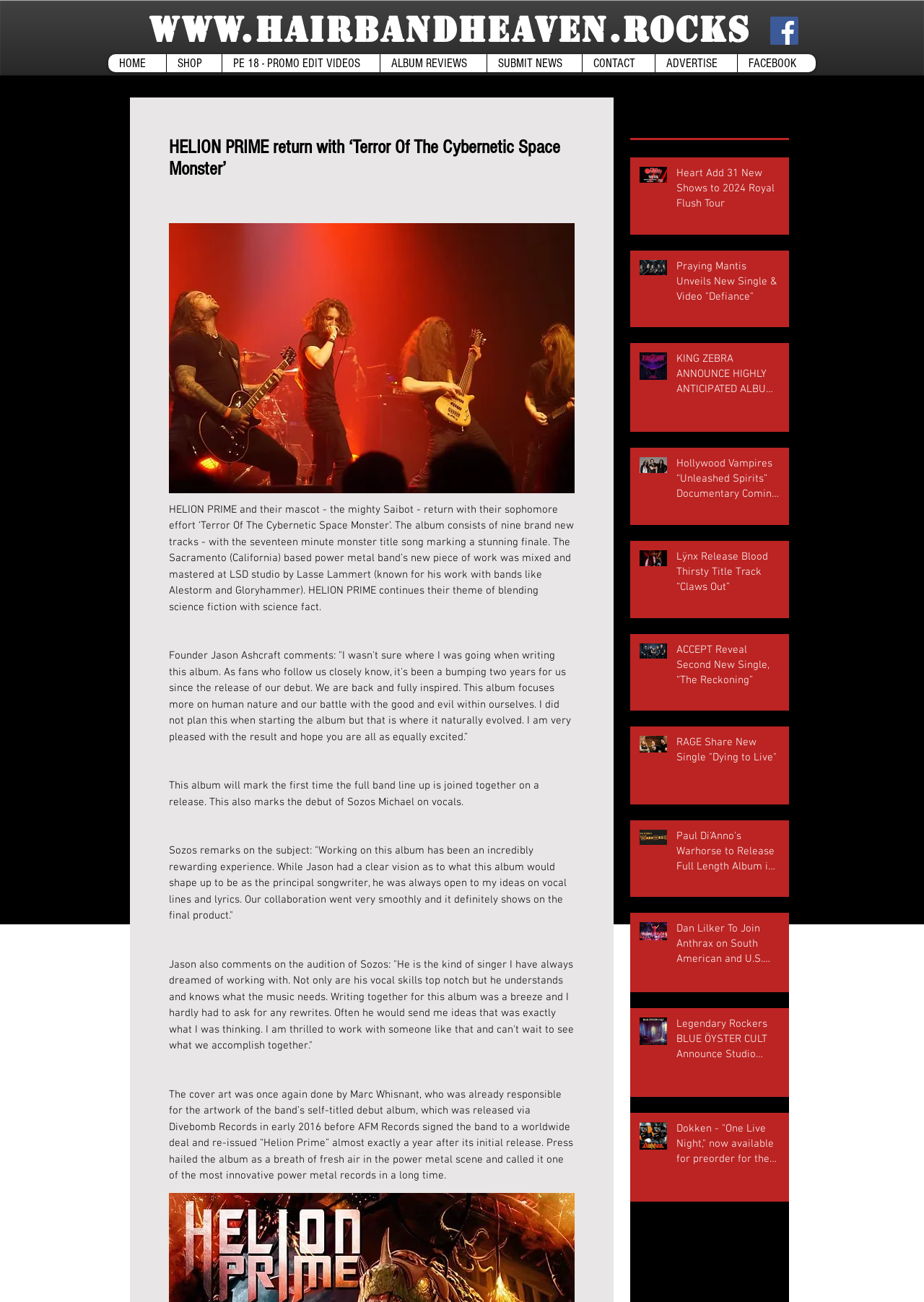Please answer the following question using a single word or phrase: 
How many social media links are there?

1